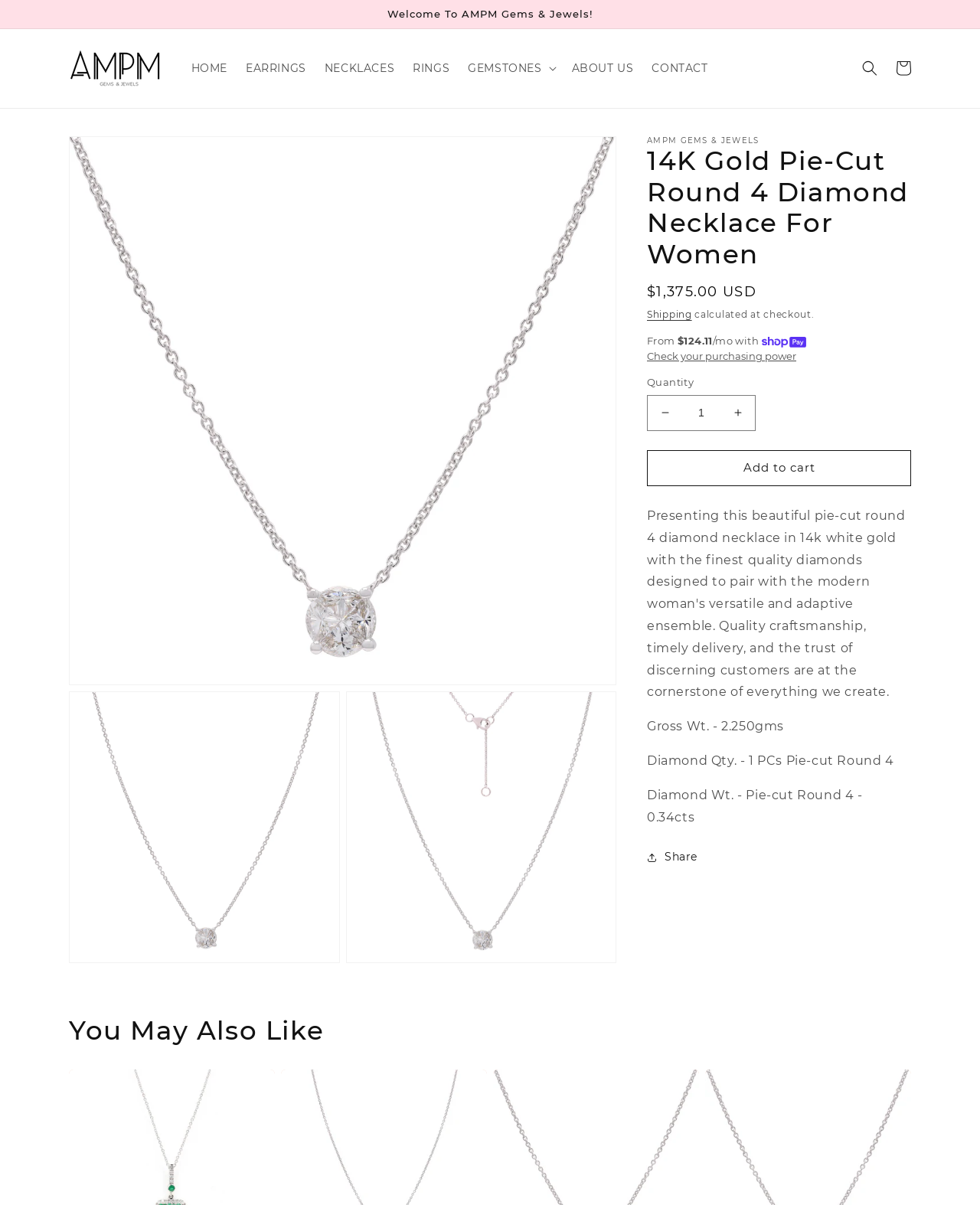What is the name of the jewelry store?
Please respond to the question with a detailed and well-explained answer.

I found the answer by looking at the top-left corner of the webpage, where the logo and store name are typically located. The StaticText element with the text 'AMPM Gems & Jewels' is a strong indication of the store's name.